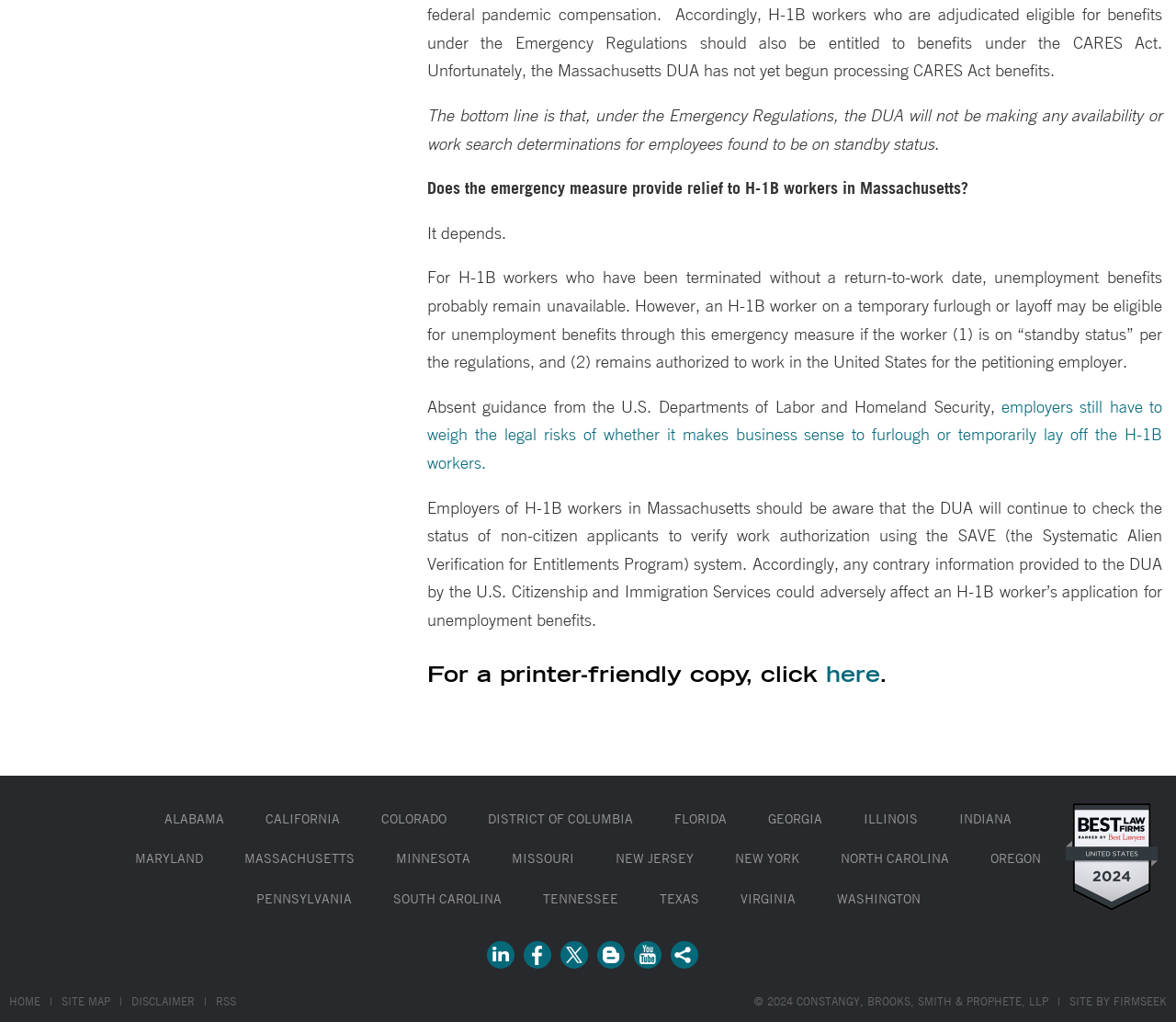Answer the question below with a single word or a brief phrase: 
What is the topic of the webpage?

H-1B workers in Massachusetts